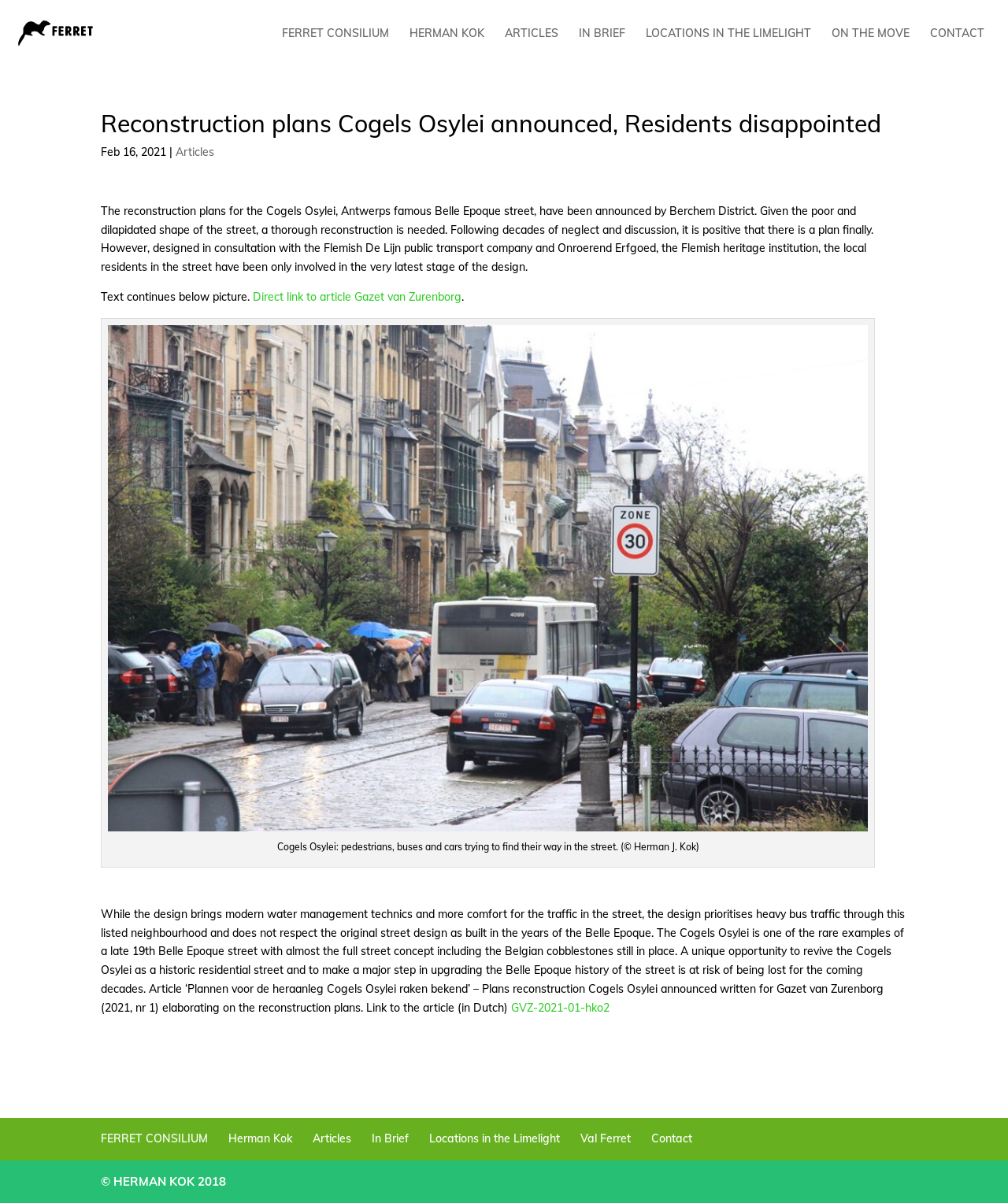Write a detailed summary of the webpage, including text, images, and layout.

The webpage appears to be a news article or blog post about the reconstruction plans for Cogels Osylei, a famous Belle Epoque street in Antwerp. At the top of the page, there is a logo and a navigation menu with links to various sections, including "FERRET CONSILIUM", "HERMAN KOK", "ARTICLES", "IN BRIEF", "LOCATIONS IN THE LIMELIGHT", "ON THE MOVE", and "CONTACT".

Below the navigation menu, there is a heading that reads "Reconstruction plans Cogels Osylei announced, Residents disappointed". The article is dated "Feb 16, 2021" and has a link to "Articles" next to it. The main content of the article is a long paragraph that discusses the reconstruction plans and the concerns of local residents.

In the middle of the article, there is an image of Cogels Osylei, with a caption that reads "Cogels Osylei: pedestrians, buses and cars trying to find their way in the street. (© Herman J. Kok)". Below the image, the article continues, discussing the design of the reconstruction plans and the potential impact on the historic street.

At the bottom of the page, there is a footer section with links to various sections, including "FERRET CONSILIUM", "Herman Kok", "Articles", "In Brief", "Locations in the Limelight", "Val Ferret", and "Contact". There is also a copyright notice that reads "© HERMAN KOK 2018".